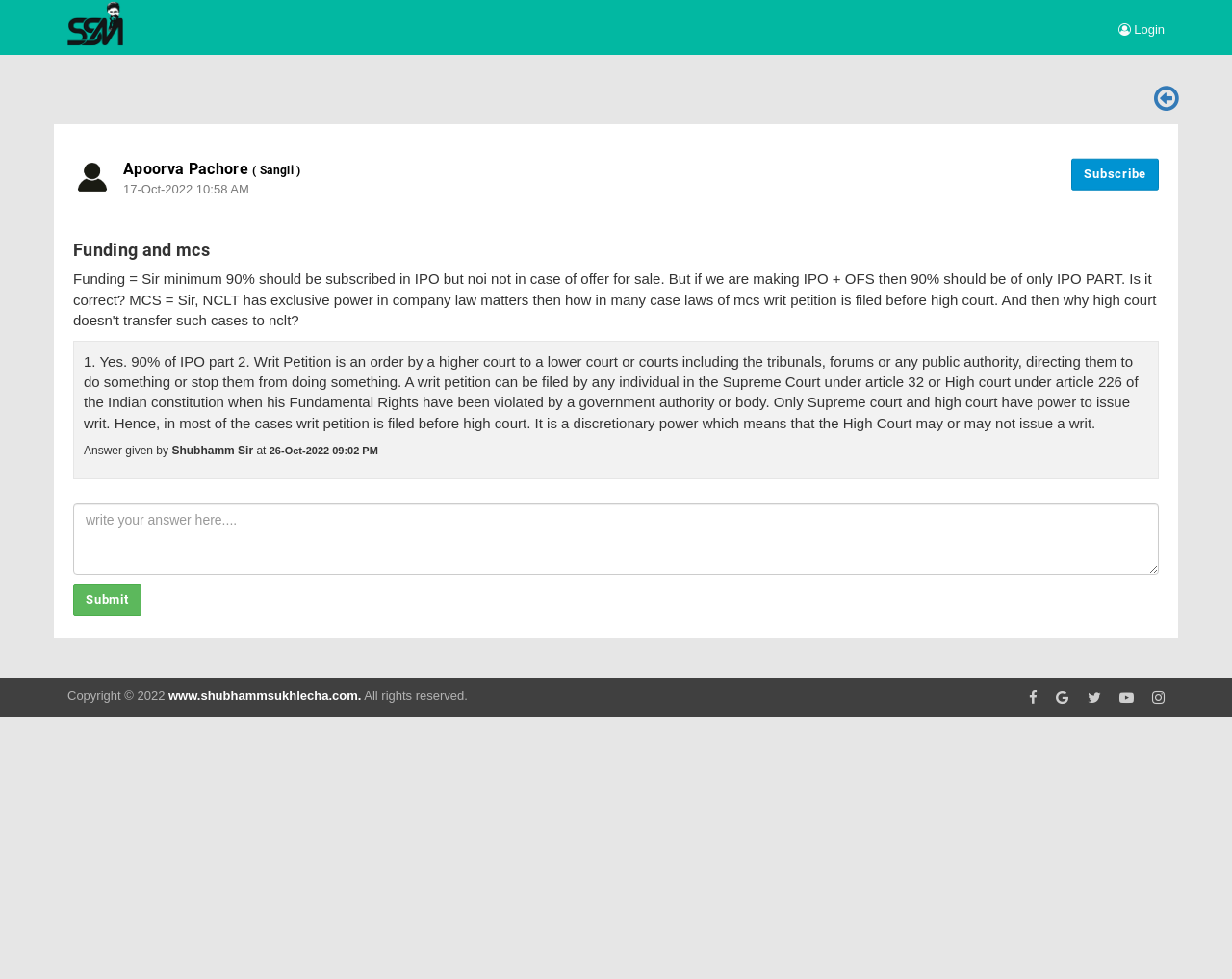Who answered the question?
Please provide a detailed and thorough answer to the question.

The name of the person who answered the question can be found in the static text element with the text 'Answer given by' followed by the name 'Shubhamm Sir'.